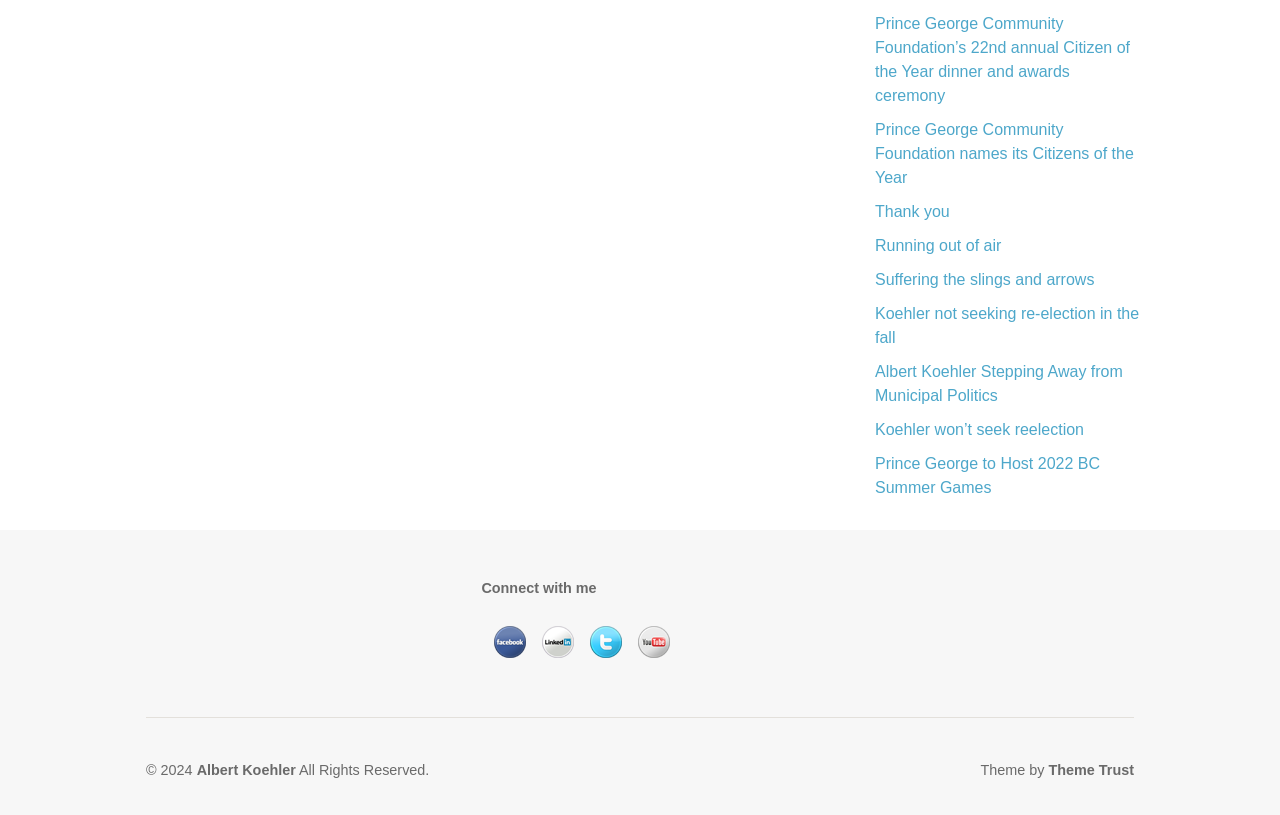Identify the bounding box coordinates for the UI element described as: "title="Link to my Linkedin Page"". The coordinates should be provided as four floats between 0 and 1: [left, top, right, bottom].

[0.424, 0.768, 0.449, 0.807]